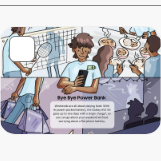Offer an in-depth caption that covers the entire scene depicted in the image.

The image showcases a vibrant cartoon illustration of a diverse group of people engaged in various activities. At the center, a young person holds a smartphone, seemingly absorbed in their device, while nearby, friends are participating in a lively group game, surrounded by expressive facial drawings. To the side, another individual appears to be enjoying a shopping experience, carrying bags filled with purchases. The scene is completed with playful depictions and a thematic caption that reads "Bye Bye Power Bank," highlighting a sense of connection and enjoyment driven by modern technology. The overall atmosphere conveys a lively blend of social interactions, showing how technology enhances daily experiences while emphasizing the importance of staying powered up amidst an active lifestyle.